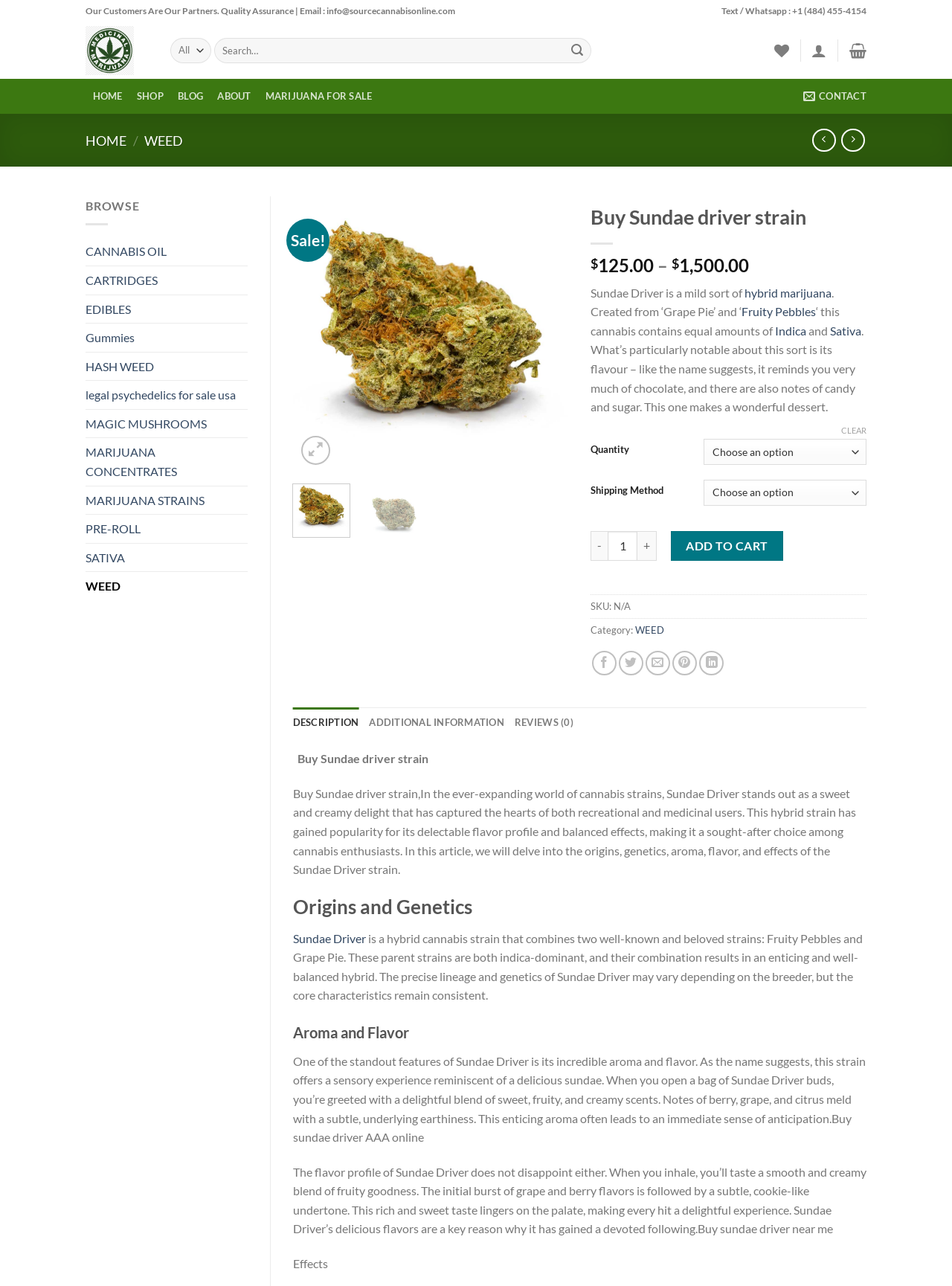Please indicate the bounding box coordinates of the element's region to be clicked to achieve the instruction: "Add to cart". Provide the coordinates as four float numbers between 0 and 1, i.e., [left, top, right, bottom].

[0.705, 0.413, 0.823, 0.436]